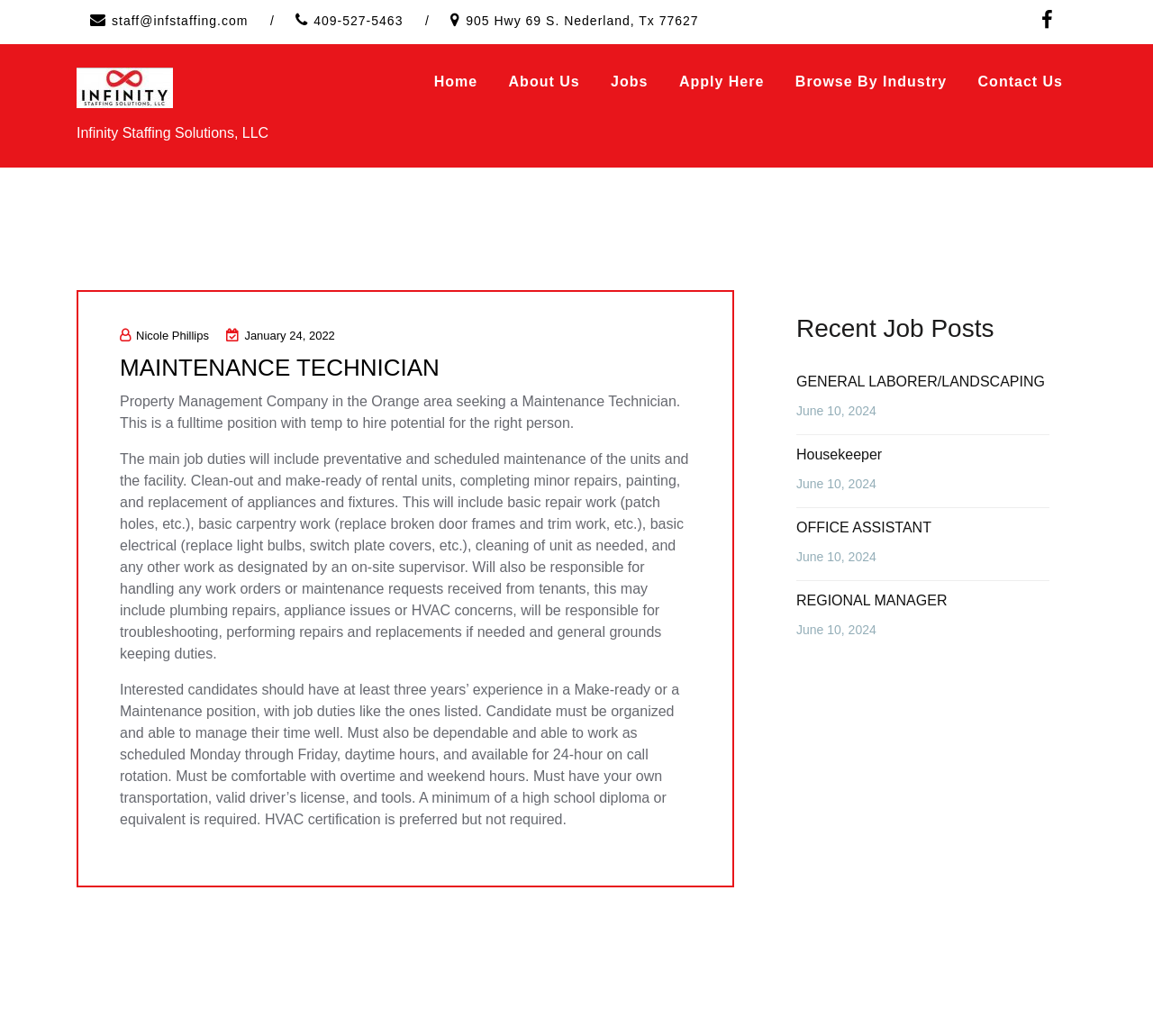Can you pinpoint the bounding box coordinates for the clickable element required for this instruction: "Contact staff via email"? The coordinates should be four float numbers between 0 and 1, i.e., [left, top, right, bottom].

[0.097, 0.013, 0.215, 0.027]